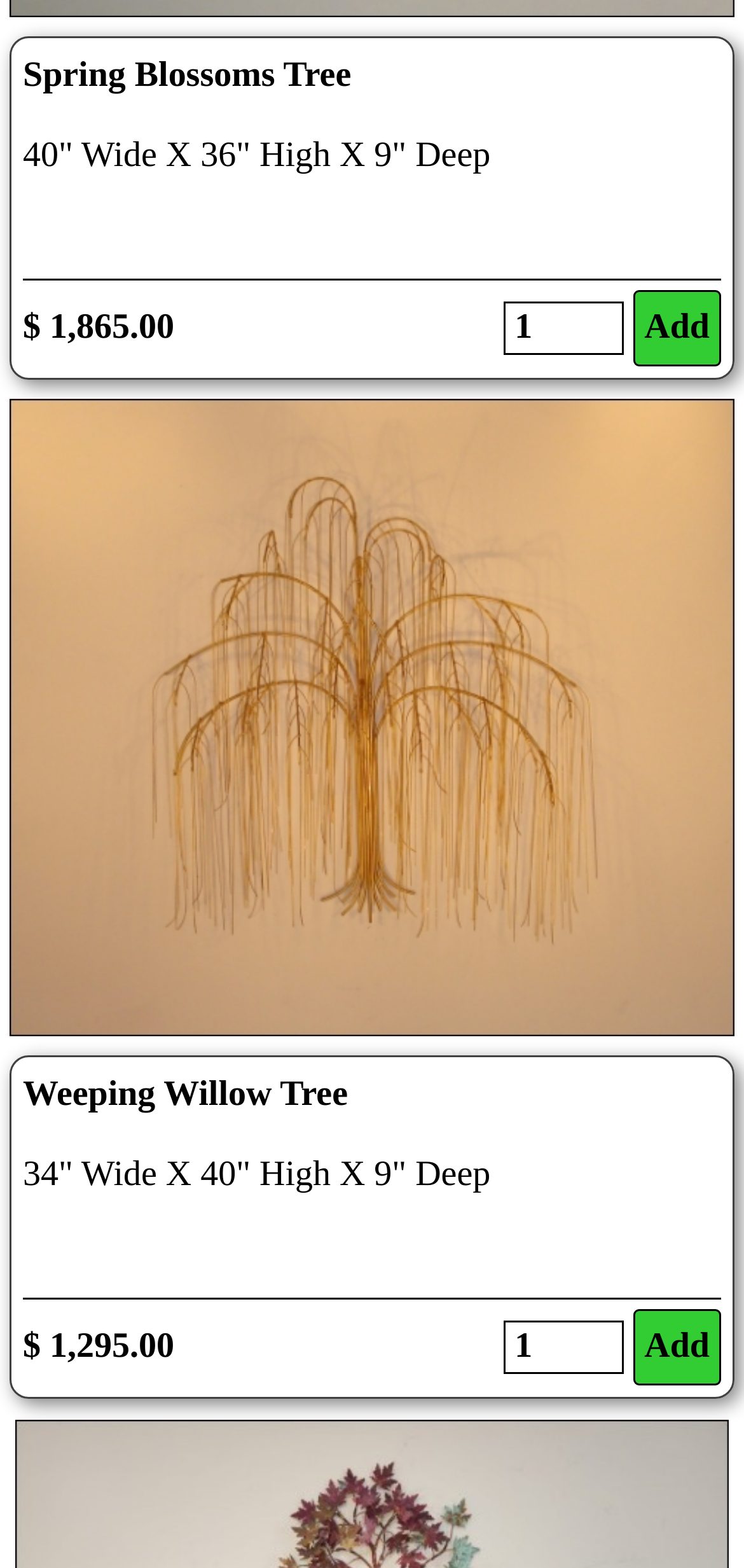Please answer the following query using a single word or phrase: 
What is the size of the Weeping Willow Tree?

34" Wide X 40" High X 9" Deep